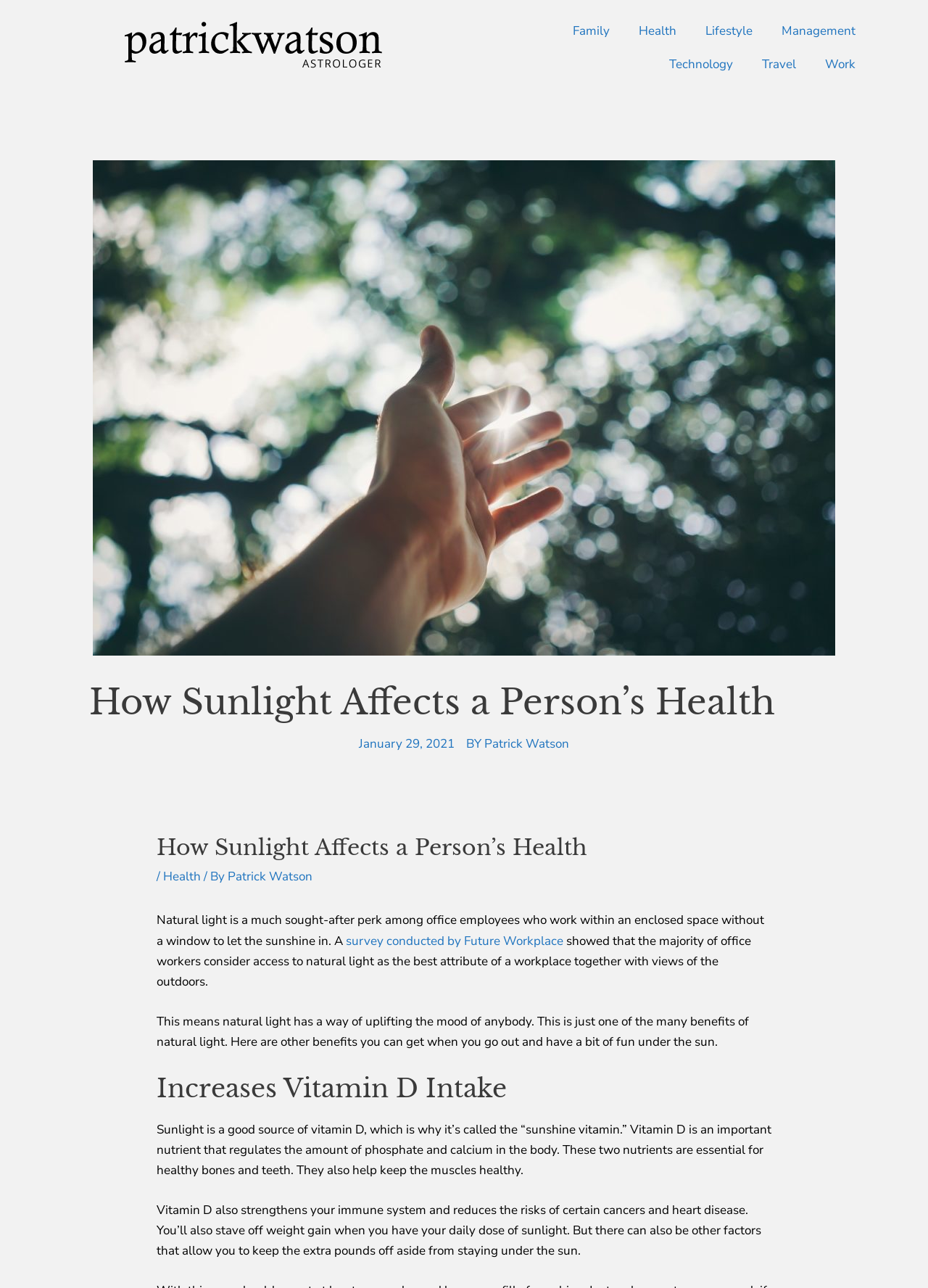Please find the bounding box coordinates of the clickable region needed to complete the following instruction: "Click the 'Family' link". The bounding box coordinates must consist of four float numbers between 0 and 1, i.e., [left, top, right, bottom].

[0.602, 0.011, 0.673, 0.037]